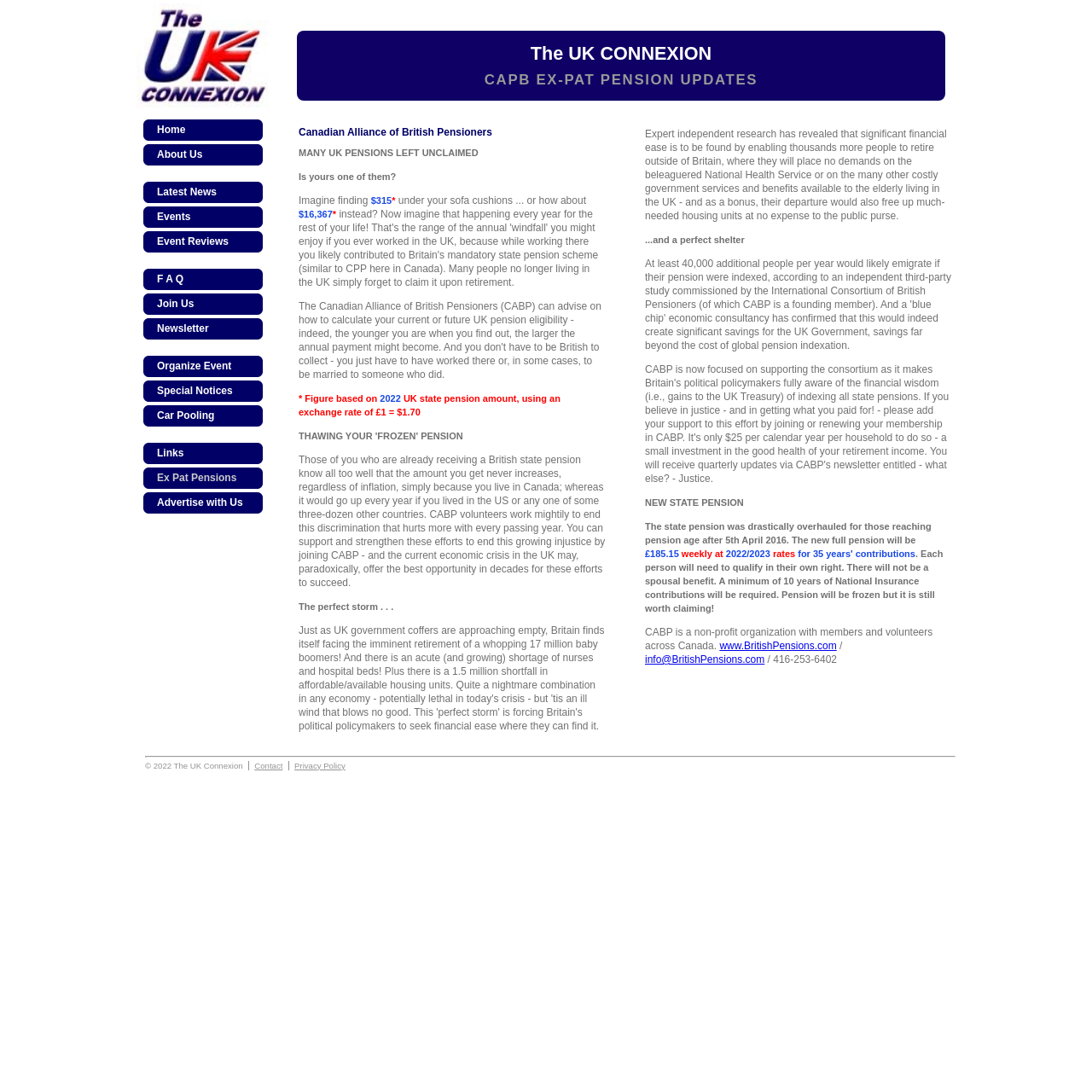Please locate the clickable area by providing the bounding box coordinates to follow this instruction: "Click the About Us link".

[0.131, 0.132, 0.241, 0.152]